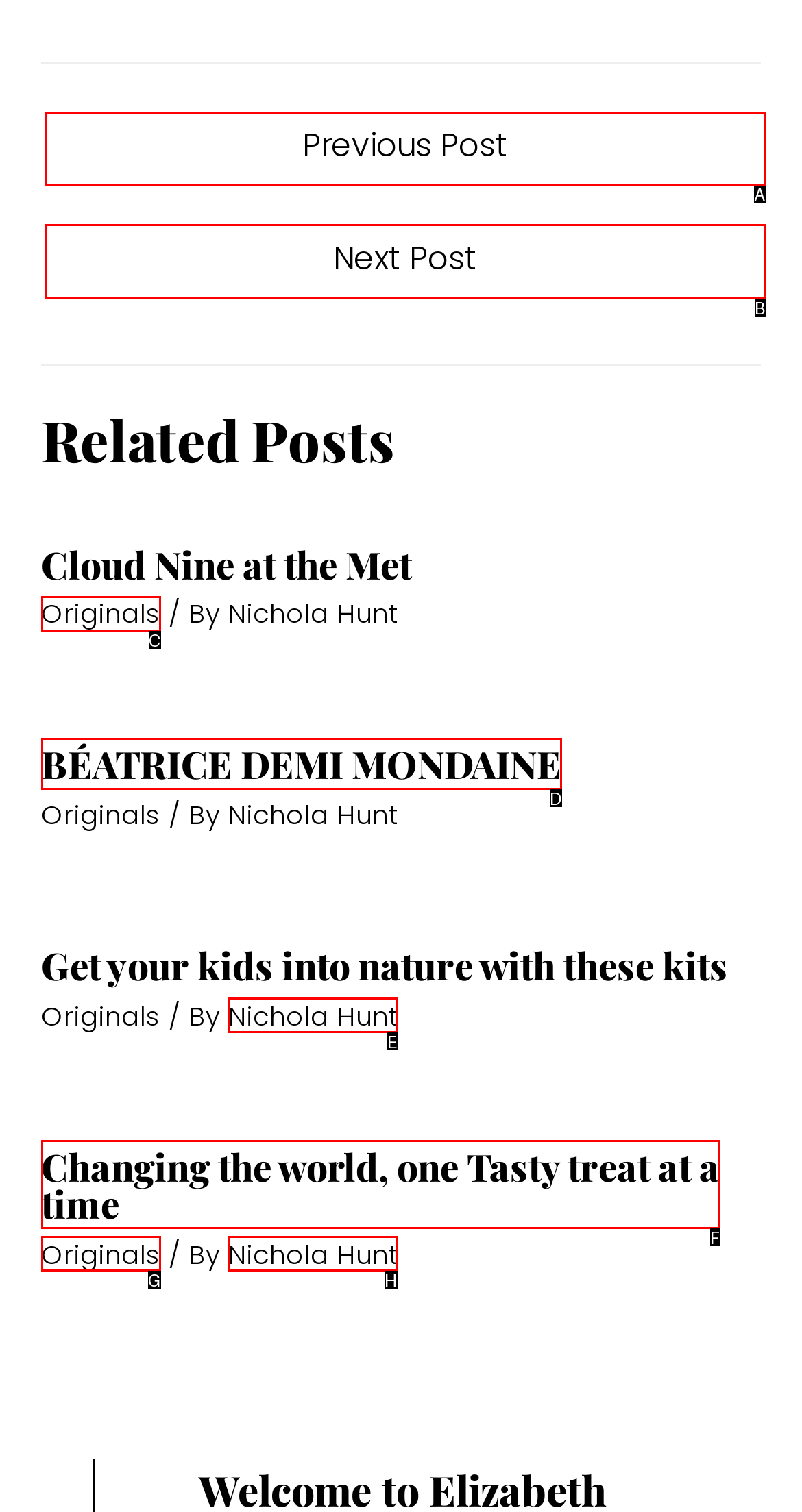Determine which HTML element should be clicked to carry out the following task: Click on 'Previous Post' Respond with the letter of the appropriate option.

A